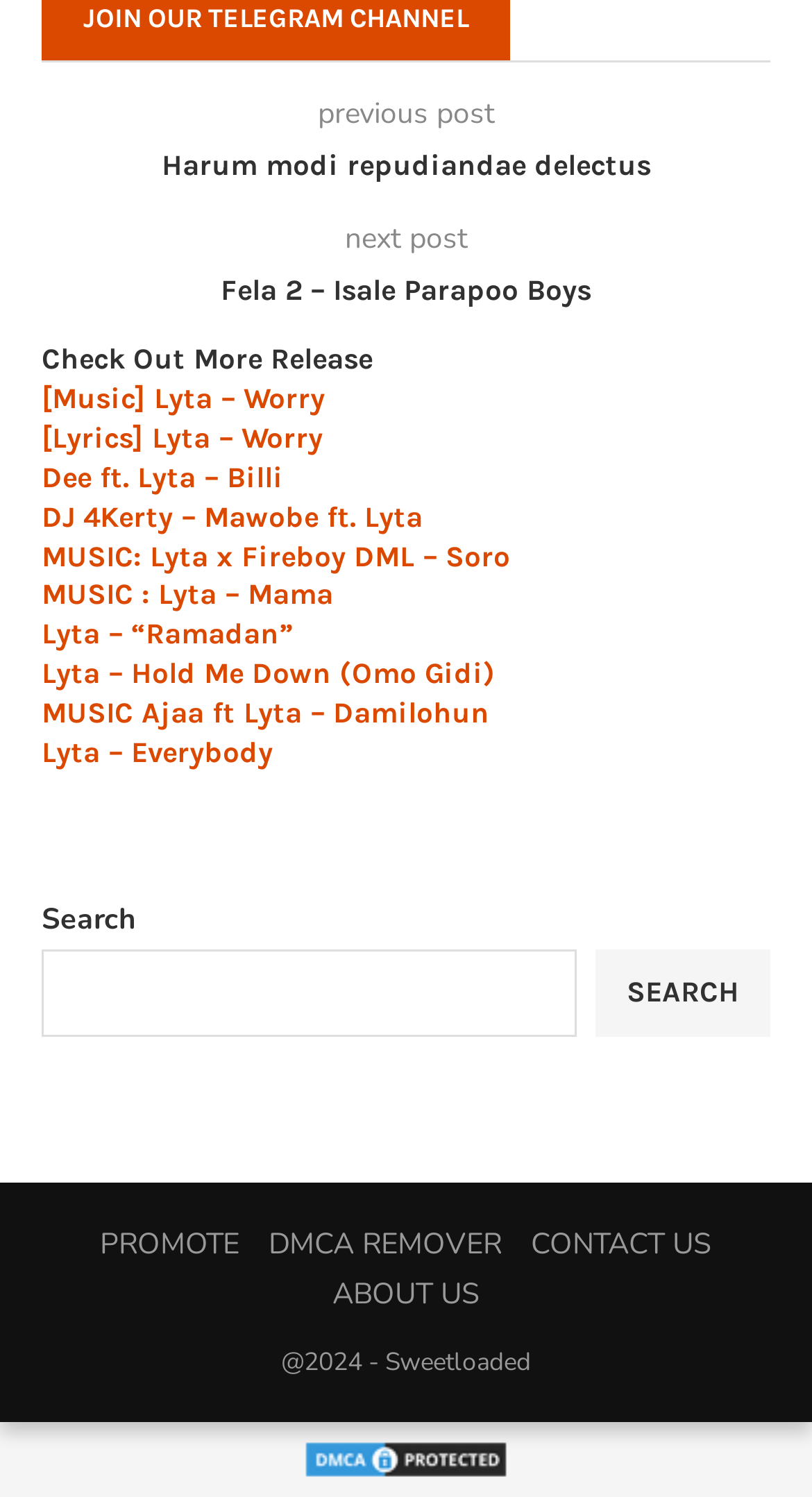Locate the bounding box coordinates of the clickable area to execute the instruction: "check out more releases". Provide the coordinates as four float numbers between 0 and 1, represented as [left, top, right, bottom].

[0.051, 0.228, 0.949, 0.255]